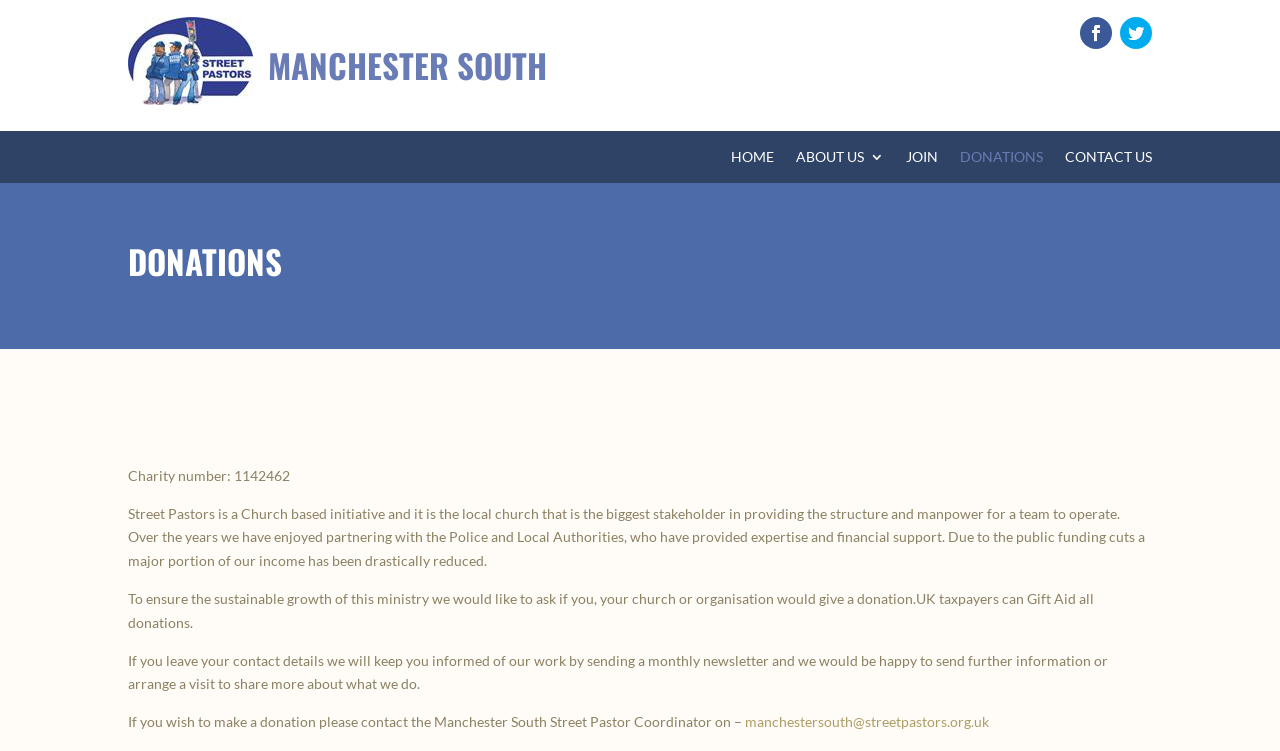What is the role of the local church in Street Pastors?
Refer to the image and provide a thorough answer to the question.

I inferred the role of the local church by reading the StaticText element that says 'Street Pastors is a Church based initiative and it is the local church that is the biggest stakeholder in providing the structure and manpower for a team to operate.'.